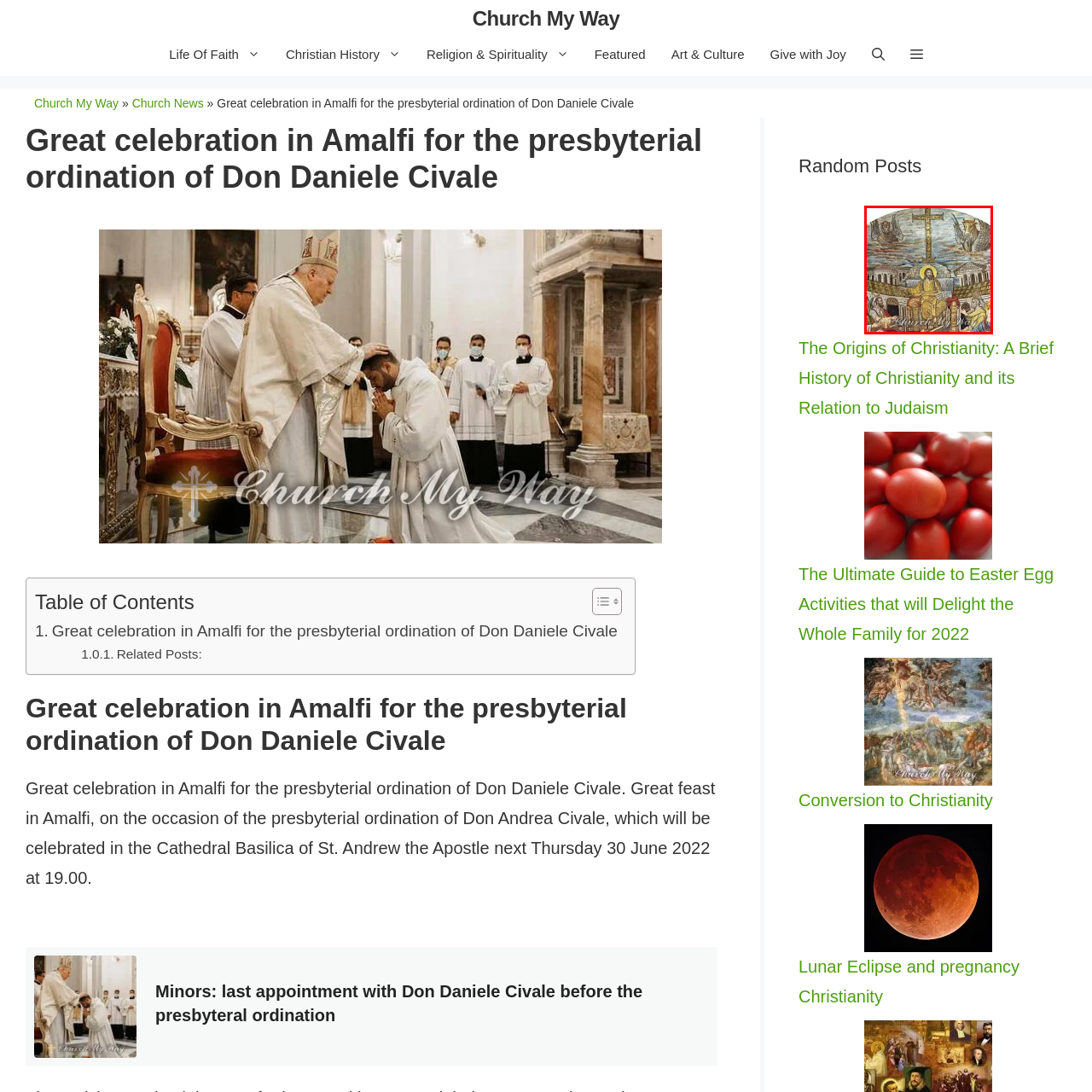Describe the scene captured within the highlighted red boundary in great detail.

The image depicts a vibrant and intricate mosaic featuring a central figure of Christ, symbolizing divine authority and grace. Surrounded by clouds and two winged angels, Christ is seated on a throne, adorned in luxurious golden robes, showcasing a radiant expression of serenity and wisdom. Below him, various figures are depicted, likely representing the faithful or key biblical characters, each engaging in reflective dialogue, emphasizing the importance of their collective faith. Above, a prominent cross signifies the Christian faith’s central theme of salvation. This artwork beautifully captures the spirit of celebration and reverence associated with significant religious events, resonating with themes common to sacred spaces. The image serves as a visual representation of the theme explored in the linked article titled "The Origins of Christianity: A Brief History of Christianity and its Relation to Judaism."